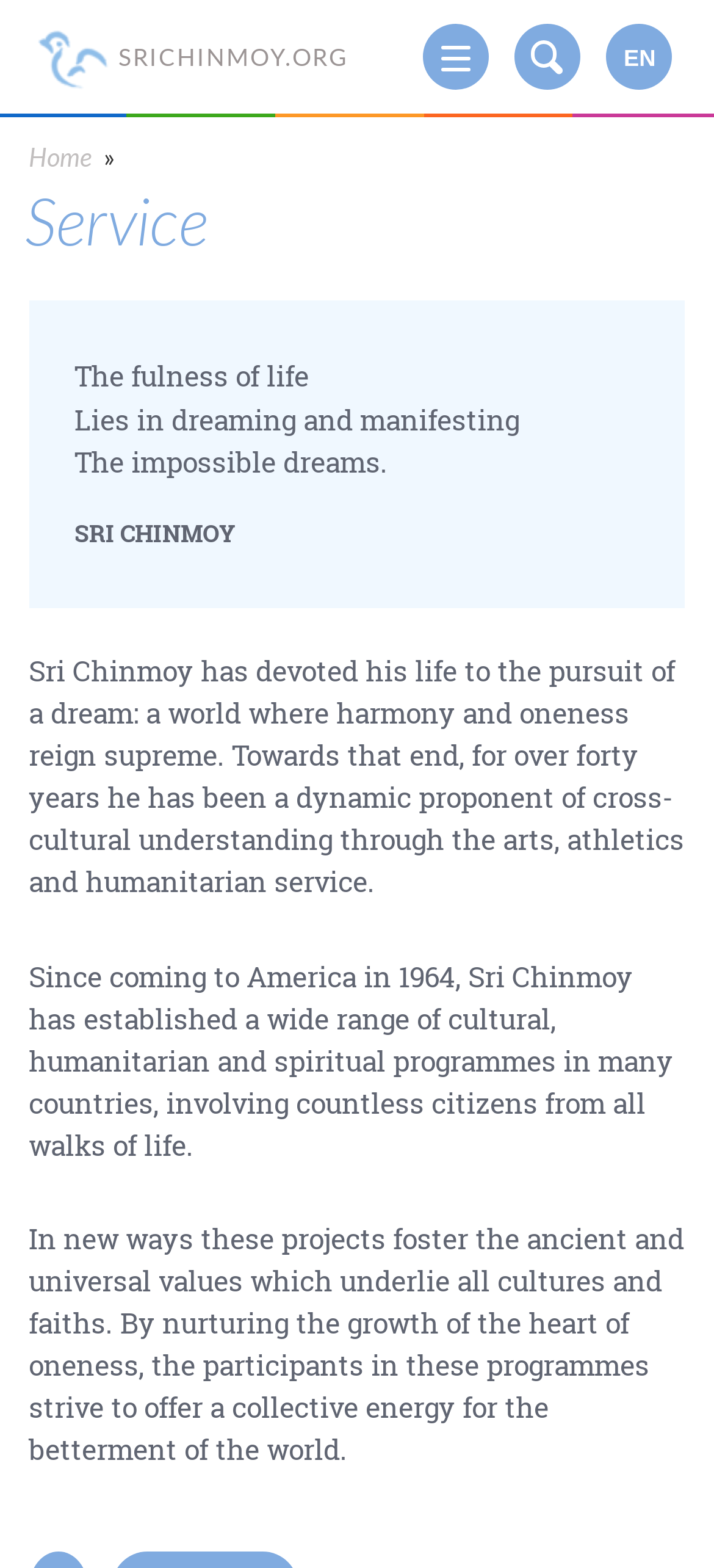Give a concise answer of one word or phrase to the question: 
What is the language of the website?

EN